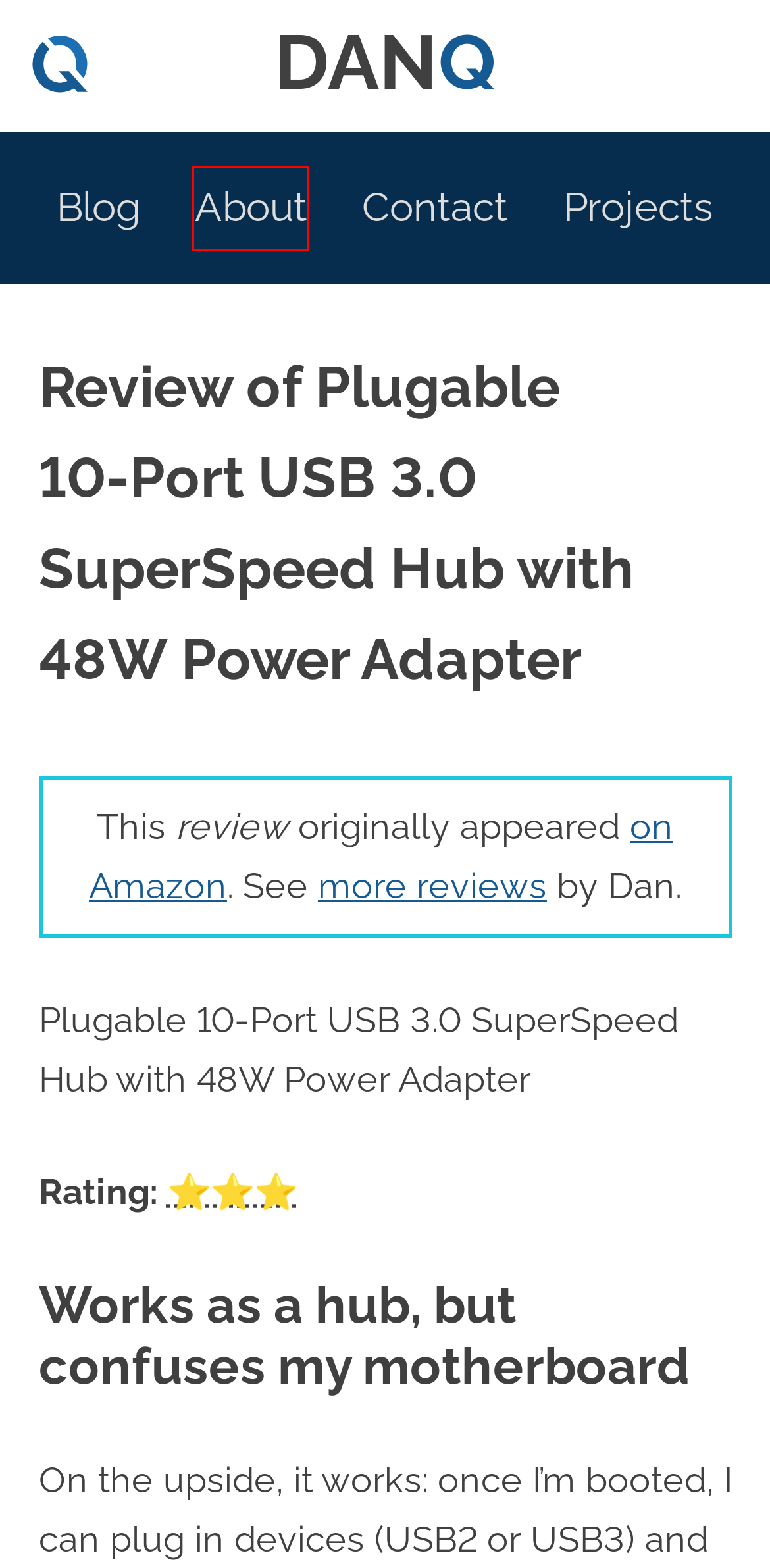You have a screenshot showing a webpage with a red bounding box around a UI element. Choose the webpage description that best matches the new page after clicking the highlighted element. Here are the options:
A. Contact – Dan Q
B. Projects – Dan Q
C. Subscribe To Scatmania – Dan Q
D. Blog – Dan Q
E. Works as a hub, but confuses my motherboard
F. Tags – Dan Q
G. About – Dan Q
H. Mobile One-Time-Passwords in Ruby – Dan Q

G